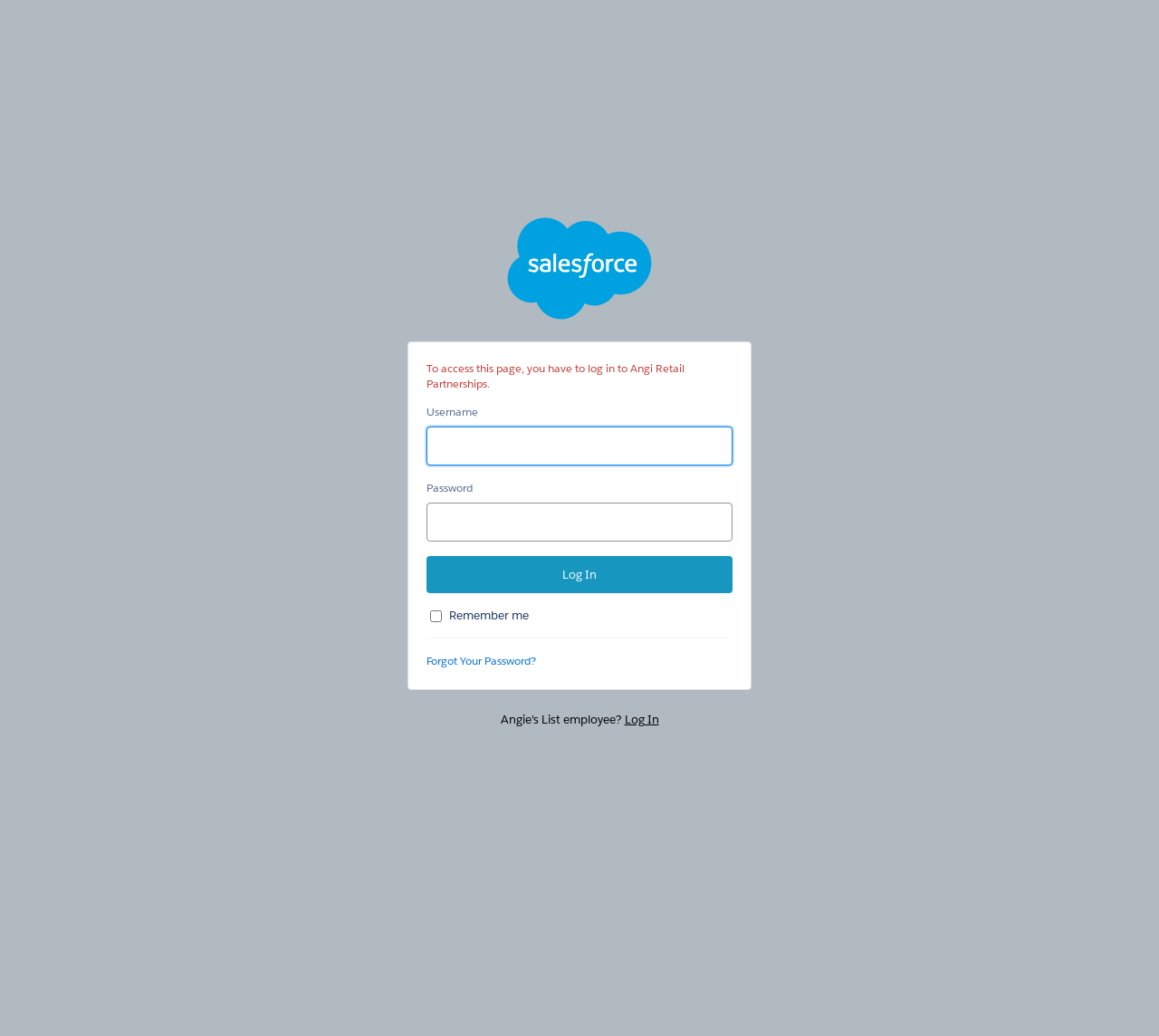What is the button that users need to click to log in?
Use the image to answer the question with a single word or phrase.

Log In